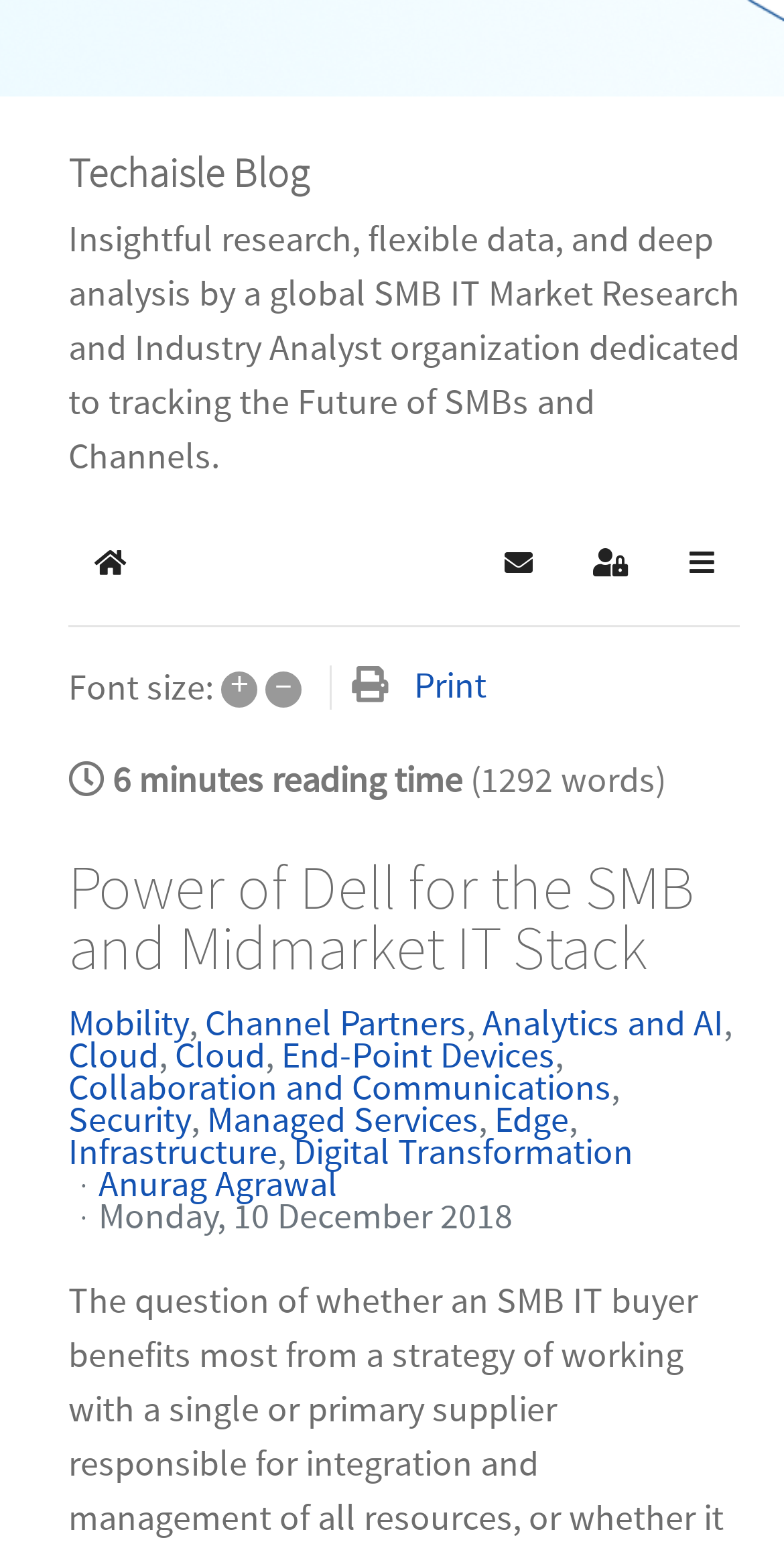Please determine the bounding box of the UI element that matches this description: Cloud. The coordinates should be given as (top-left x, top-left y, bottom-right x, bottom-right y), with all values between 0 and 1.

[0.223, 0.673, 0.338, 0.694]